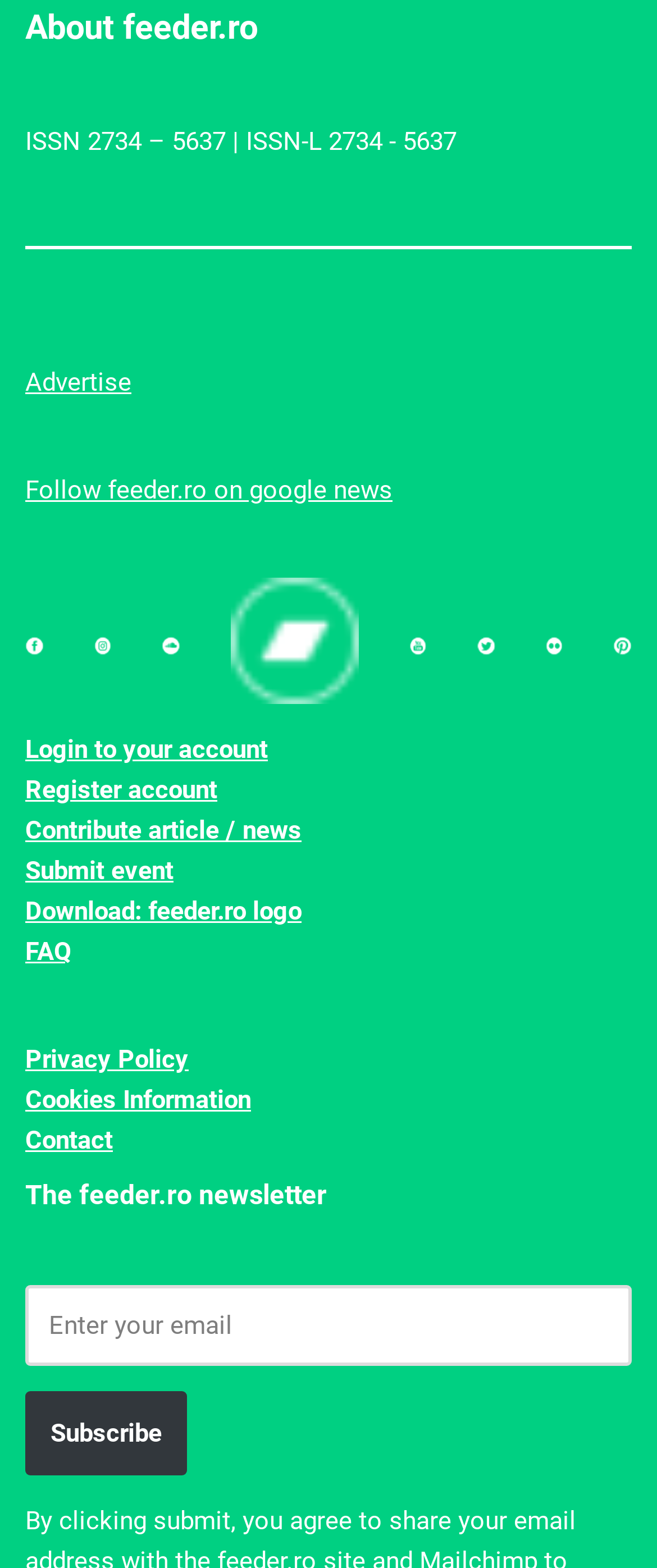How many social media platforms can you follow feeder.ro on?
Answer the question with a single word or phrase by looking at the picture.

7